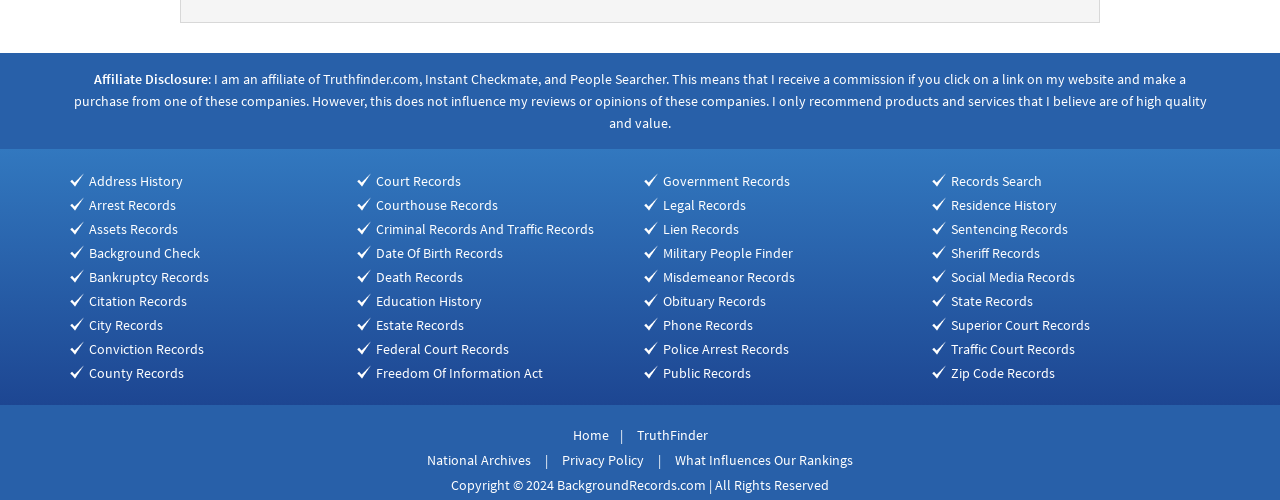What is the last link in the list of records search?
Based on the image, please offer an in-depth response to the question.

The last link in the list of records search is Zip Code Records, which is located at the bottom of the list.